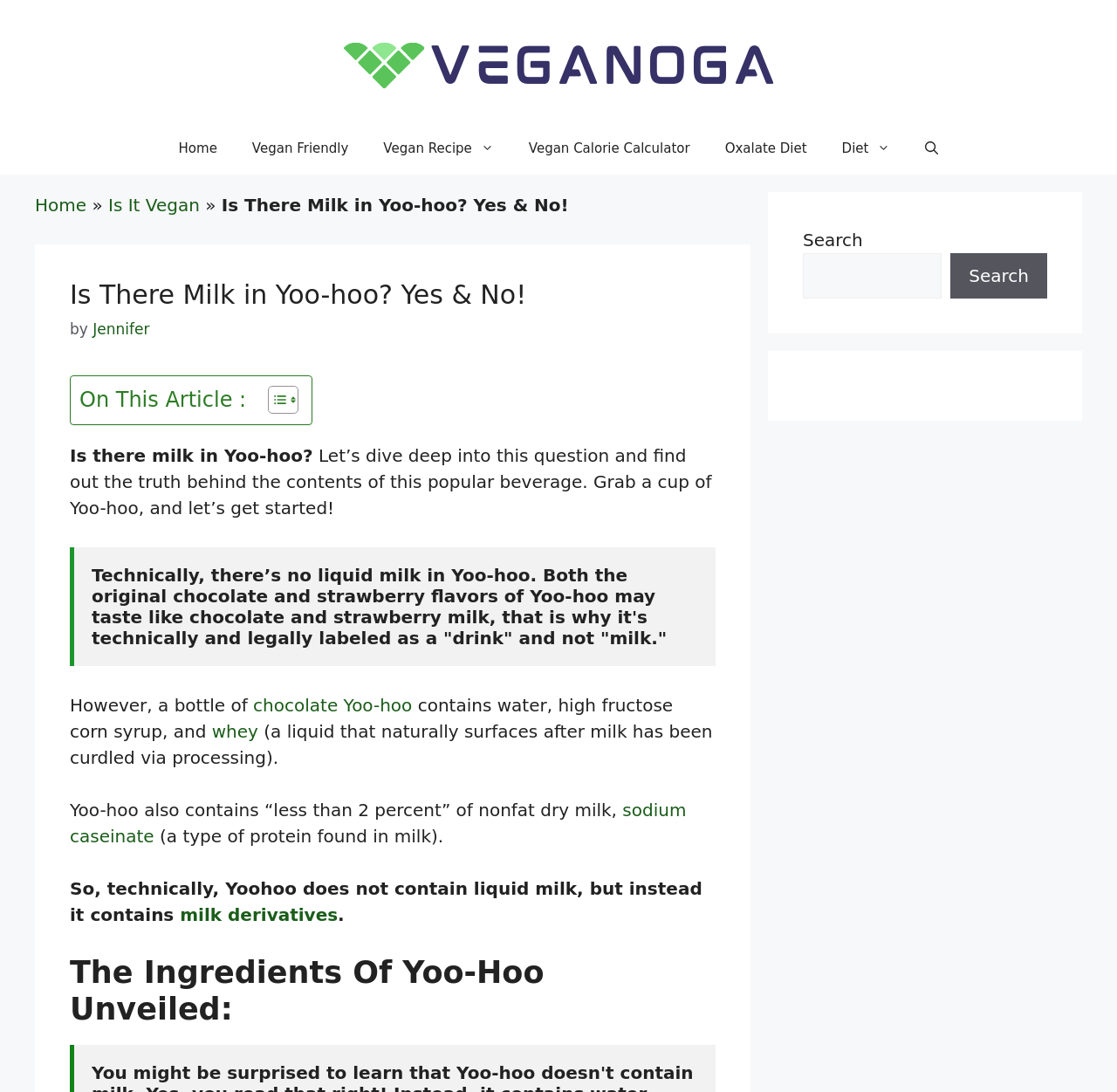Can you give a comprehensive explanation to the question given the content of the image?
How much nonfat dry milk is contained in Yoo-hoo?

The article states that Yoo-hoo contains 'less than 2 percent' of nonfat dry milk, which is one of the ingredients listed in the article.